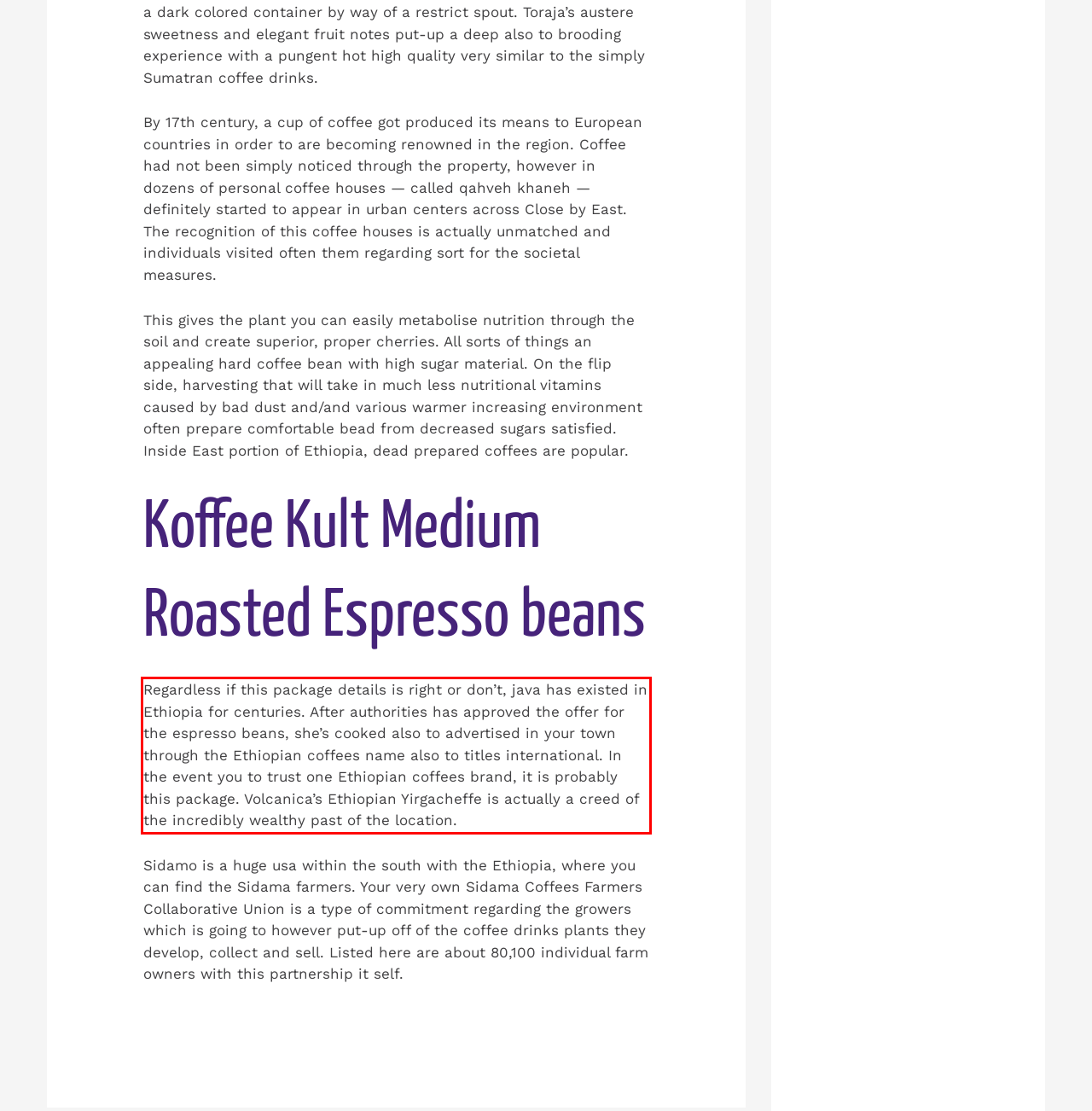Given a screenshot of a webpage, locate the red bounding box and extract the text it encloses.

Regardless if this package details is right or don’t, java has existed in Ethiopia for centuries. After authorities has approved the offer for the espresso beans, she’s cooked also to advertised in your town through the Ethiopian coffees name also to titles international. In the event you to trust one Ethiopian coffees brand, it is probably this package. Volcanica’s Ethiopian Yirgacheffe is actually a creed of the incredibly wealthy past of the location.